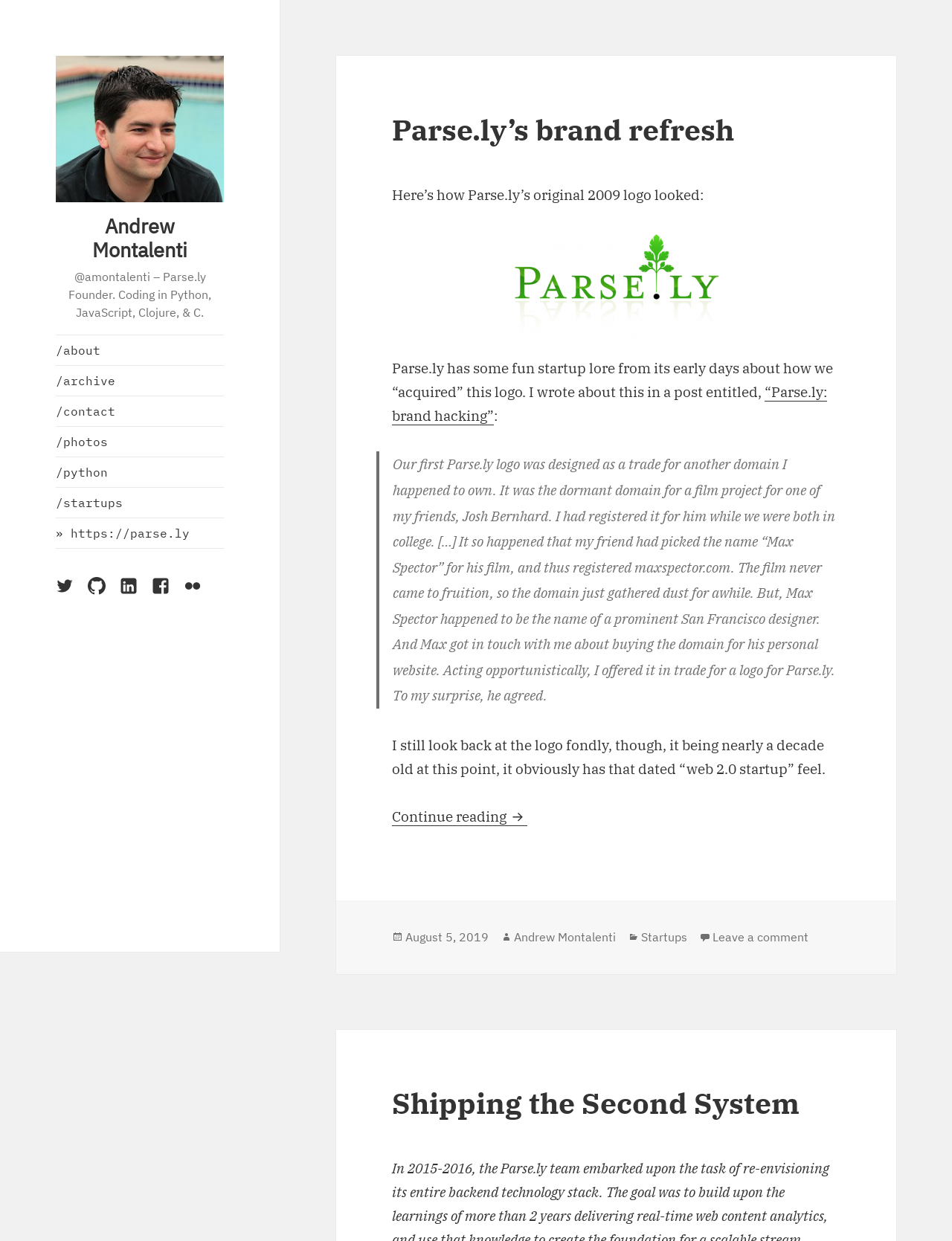What is the name of the person on this webpage?
Using the details from the image, give an elaborate explanation to answer the question.

The name 'Andrew Montalenti' is mentioned multiple times on the webpage, including in the heading, links, and static text elements. It is likely the name of the person who owns or created this webpage.